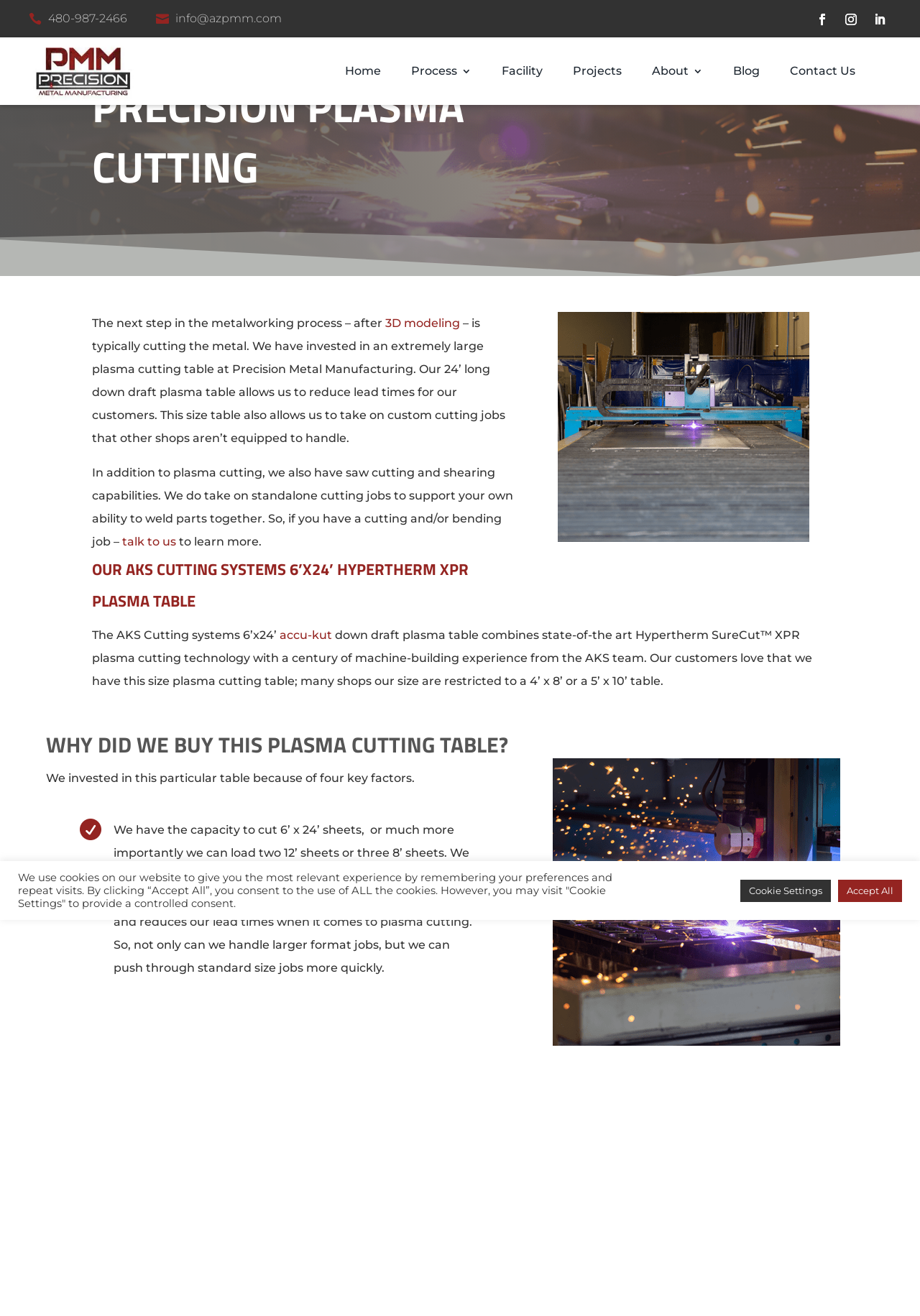Analyze the image and deliver a detailed answer to the question: What is the size of the plasma cutting table?

The size of the plasma cutting table is mentioned in the heading 'OUR AKS CUTTING SYSTEMS 6’X24’ HYPERTHERM XPR PLASMA TABLE' and is also described in the text as a 6’x24’ down draft plasma table.